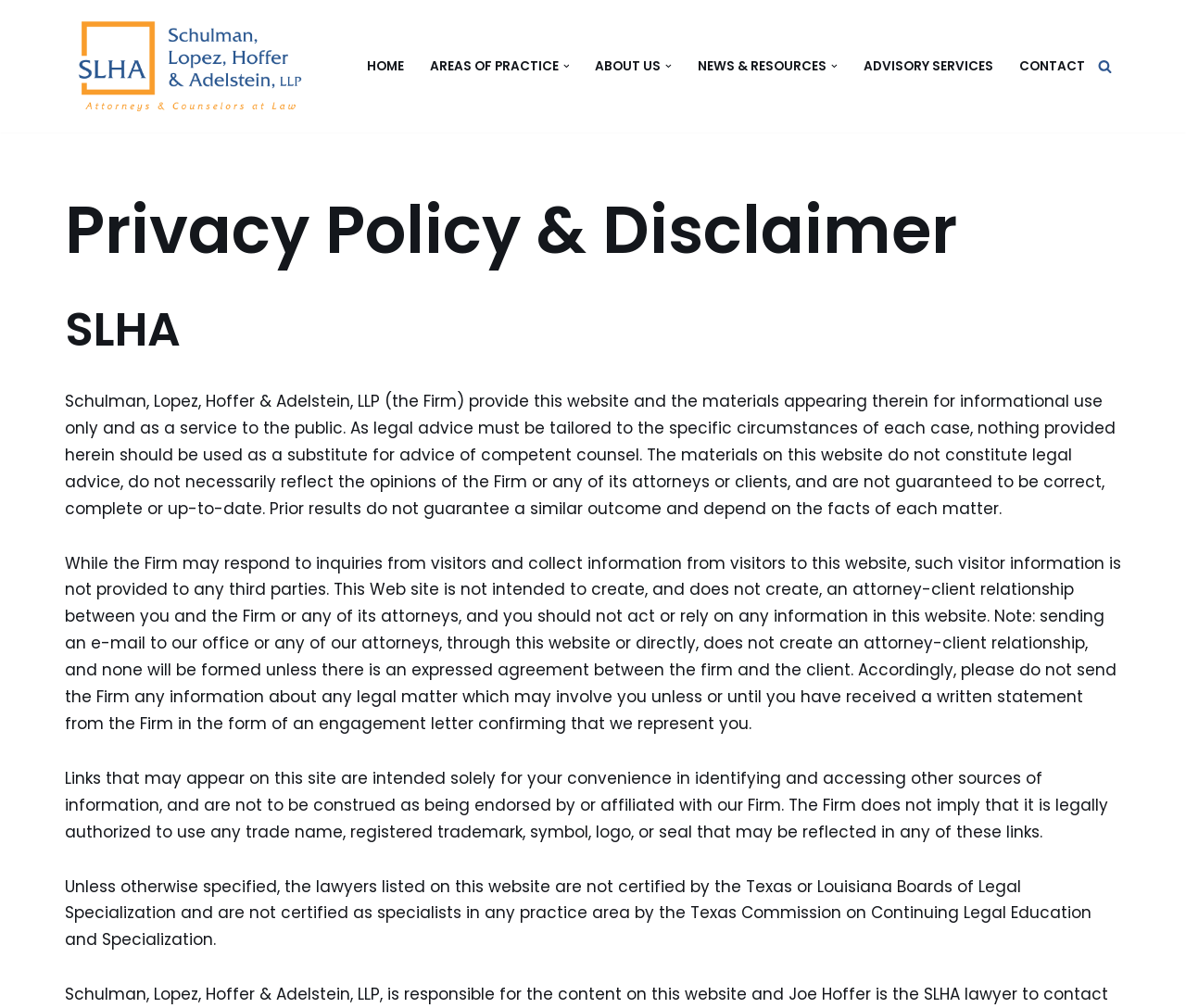Can sending an email to the firm create an attorney-client relationship?
Can you offer a detailed and complete answer to this question?

I found the answer by reading the second paragraph of the webpage, which explicitly states that sending an email to the firm or any of its attorneys does not create an attorney-client relationship.